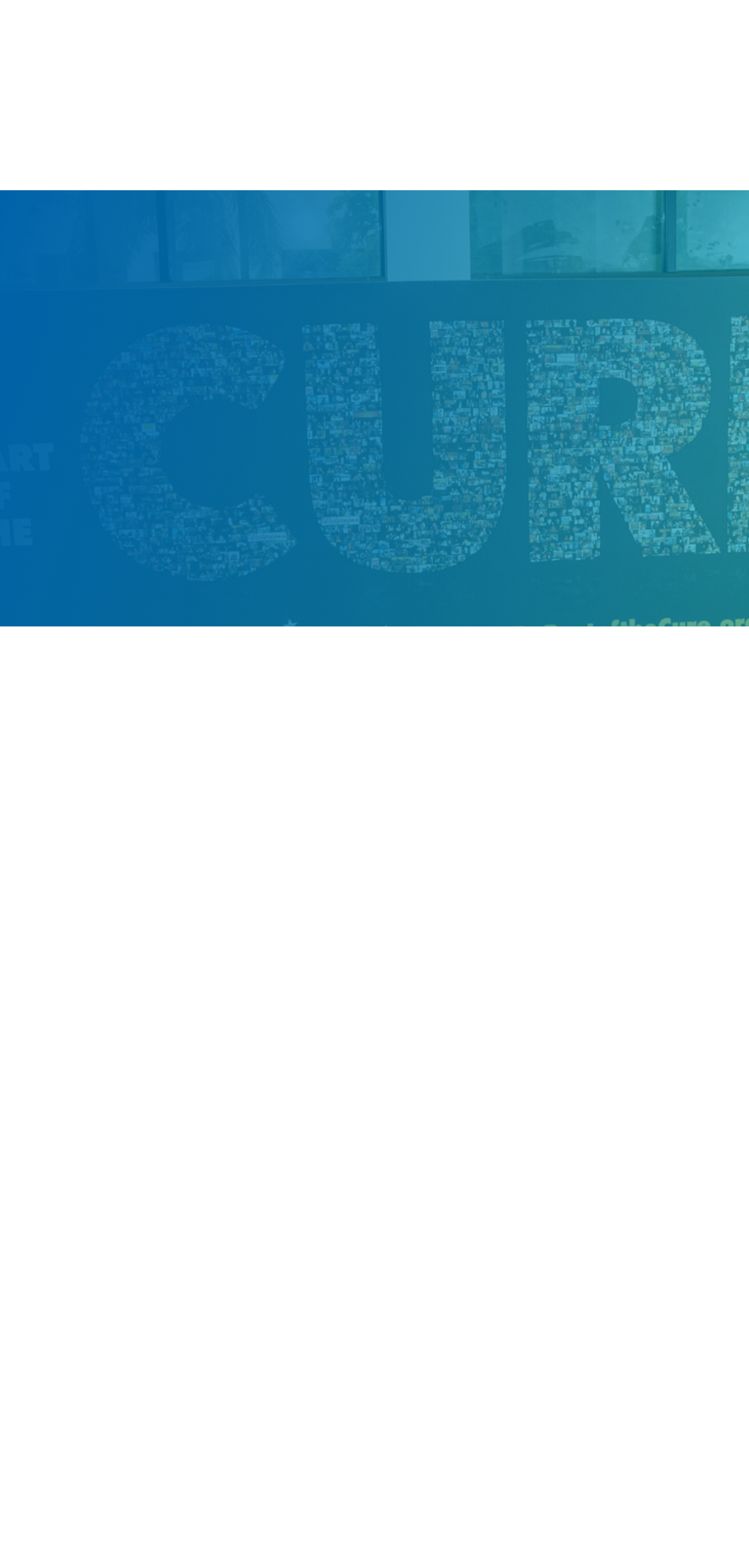Answer briefly with one word or phrase:
How many headings are there on the webpage?

4